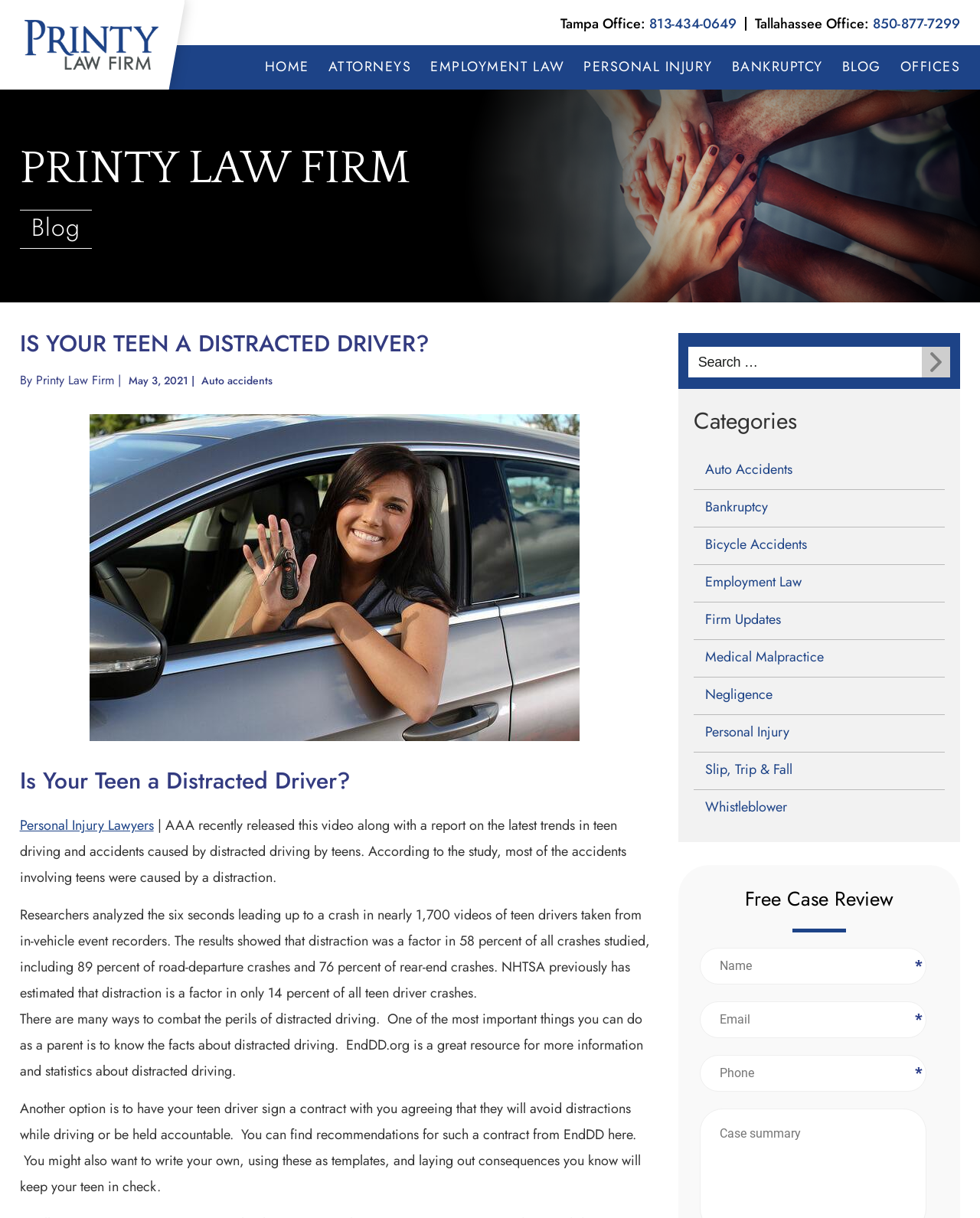What is the purpose of the 'Free Case Review' section?
Please provide a comprehensive answer based on the contents of the image.

I inferred the purpose of the 'Free Case Review' section by looking at the heading element with the text 'Free Case Review' and then seeing the textboxes and button elements below it, which suggest that the user can input their information to schedule a consultation.